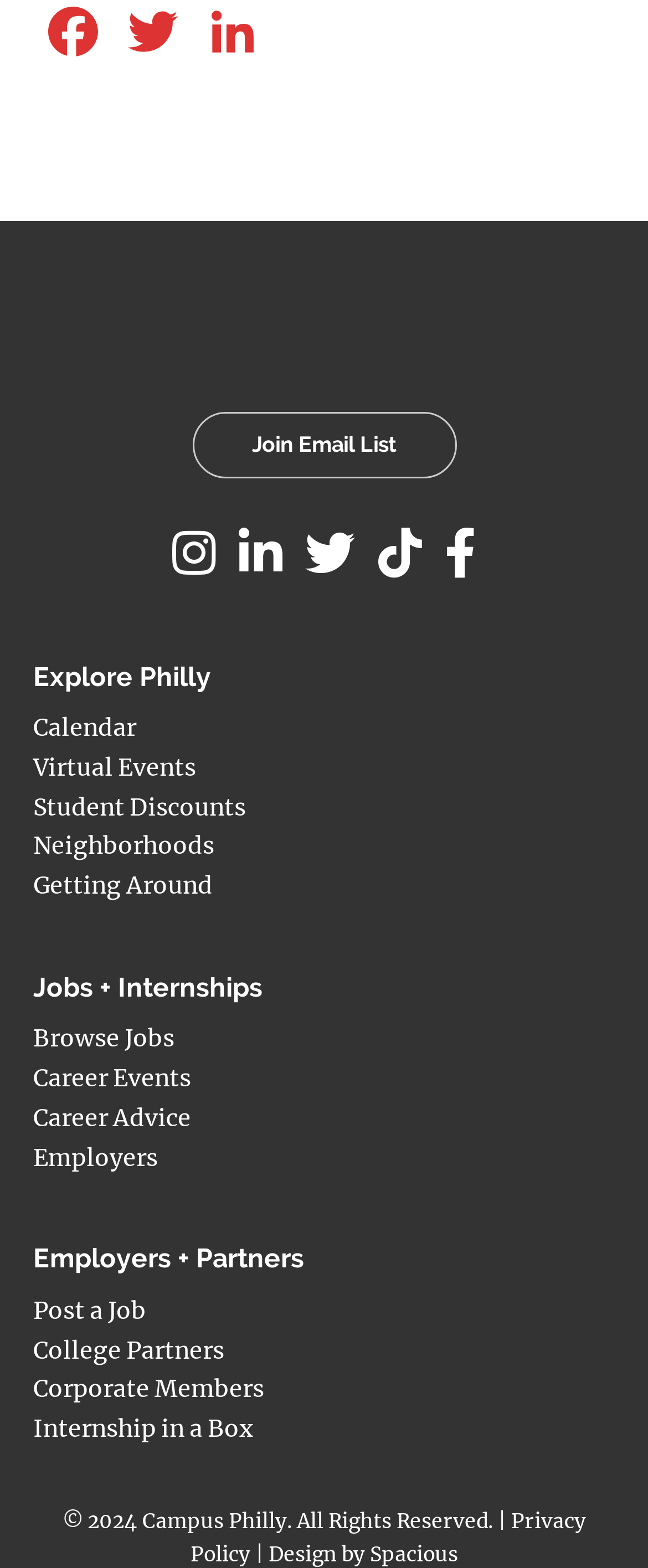What is the last link under 'Jobs + Internships'?
Examine the screenshot and reply with a single word or phrase.

Employers